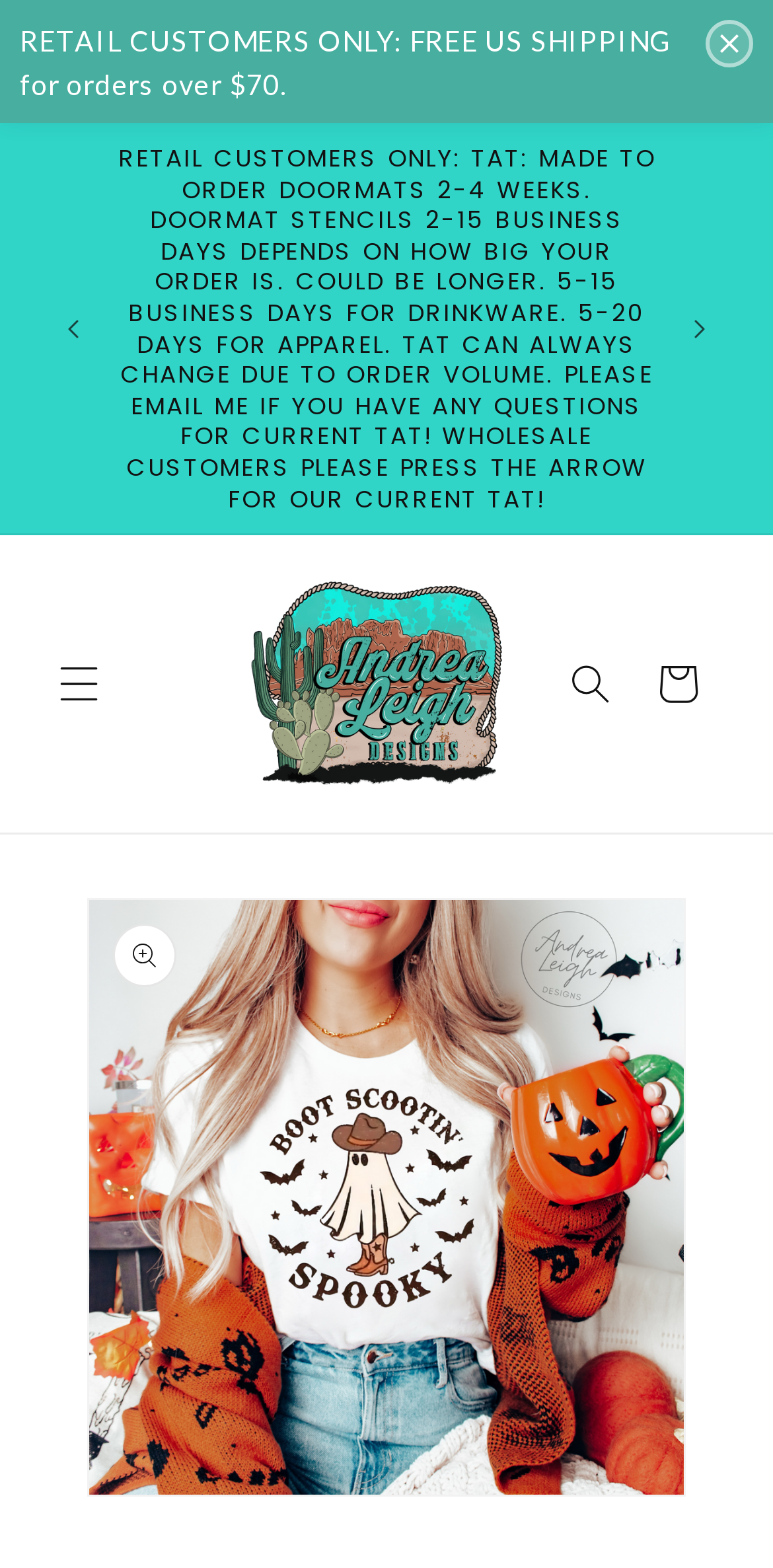How many sections are in the menu?
By examining the image, provide a one-word or phrase answer.

Unknown